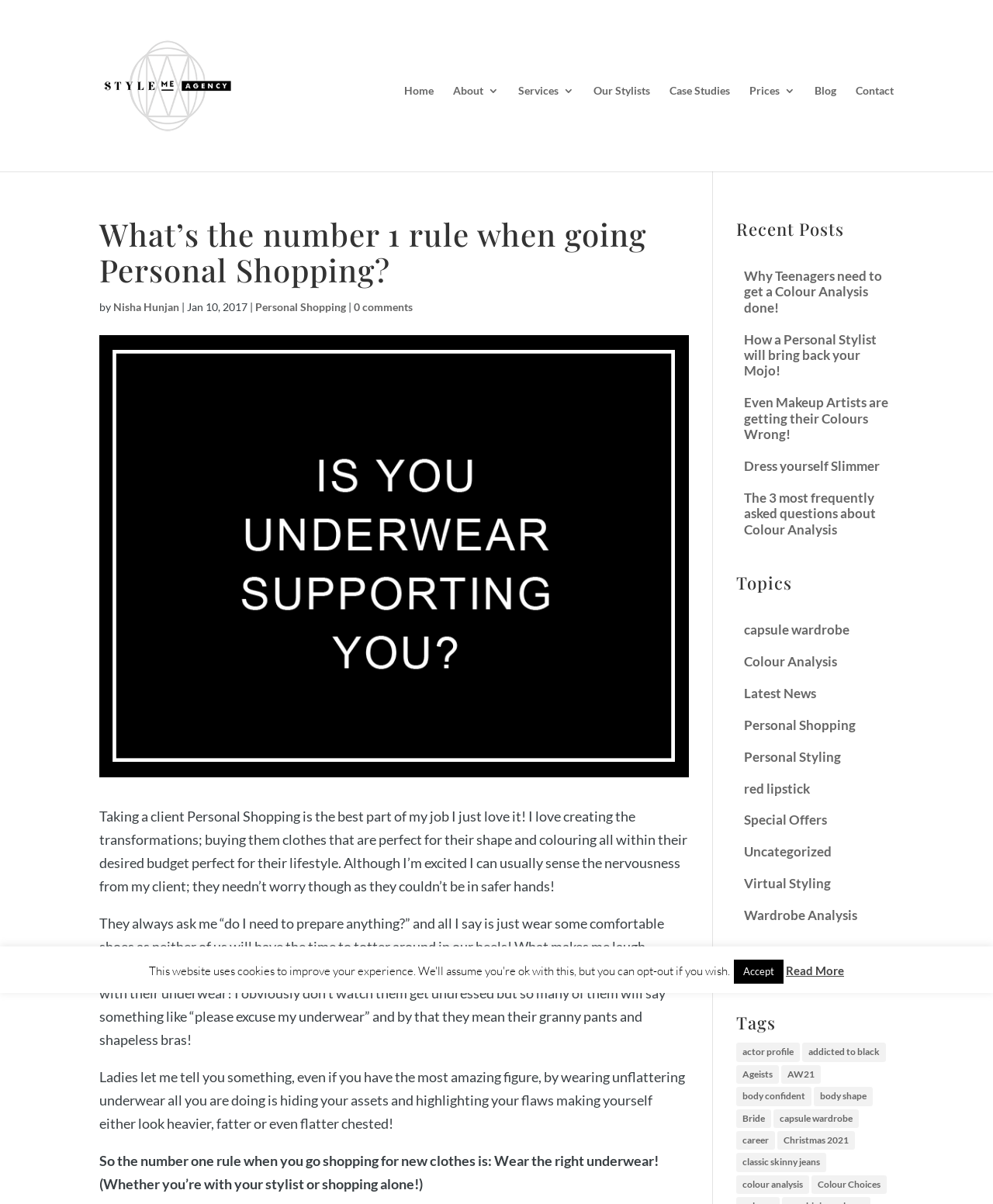Please identify the bounding box coordinates of the element's region that needs to be clicked to fulfill the following instruction: "Read the blog post about 'What’s the number 1 rule when going Personal Shopping?'". The bounding box coordinates should consist of four float numbers between 0 and 1, i.e., [left, top, right, bottom].

[0.1, 0.18, 0.694, 0.245]